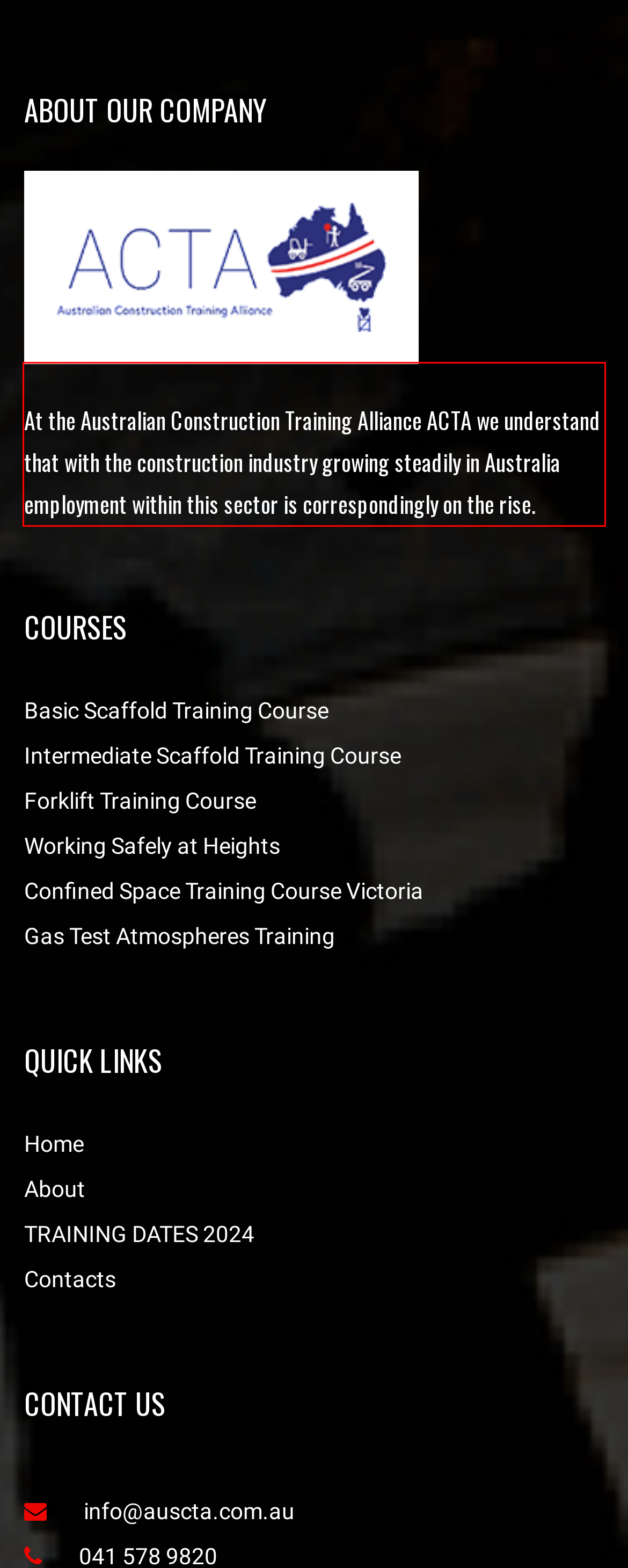Examine the webpage screenshot and use OCR to obtain the text inside the red bounding box.

At the Australian Construction Training Alliance ACTA we understand that with the construction industry growing steadily in Australia employment within this sector is correspondingly on the rise.